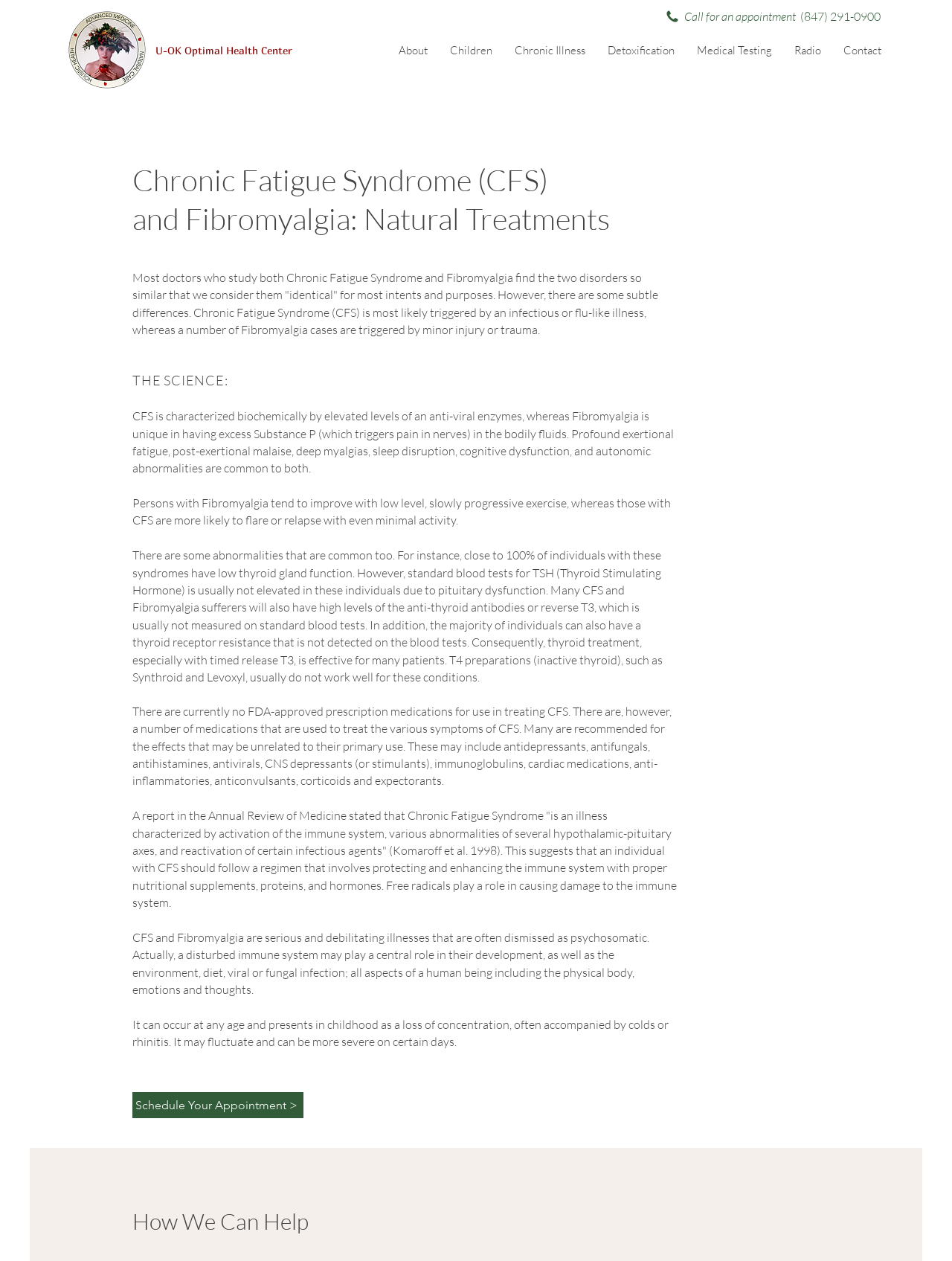What is the section title below the main content?
Provide a thorough and detailed answer to the question.

I found the answer by looking at the heading element with the text 'How We Can Help' which is located below the main content and appears to be a section title.